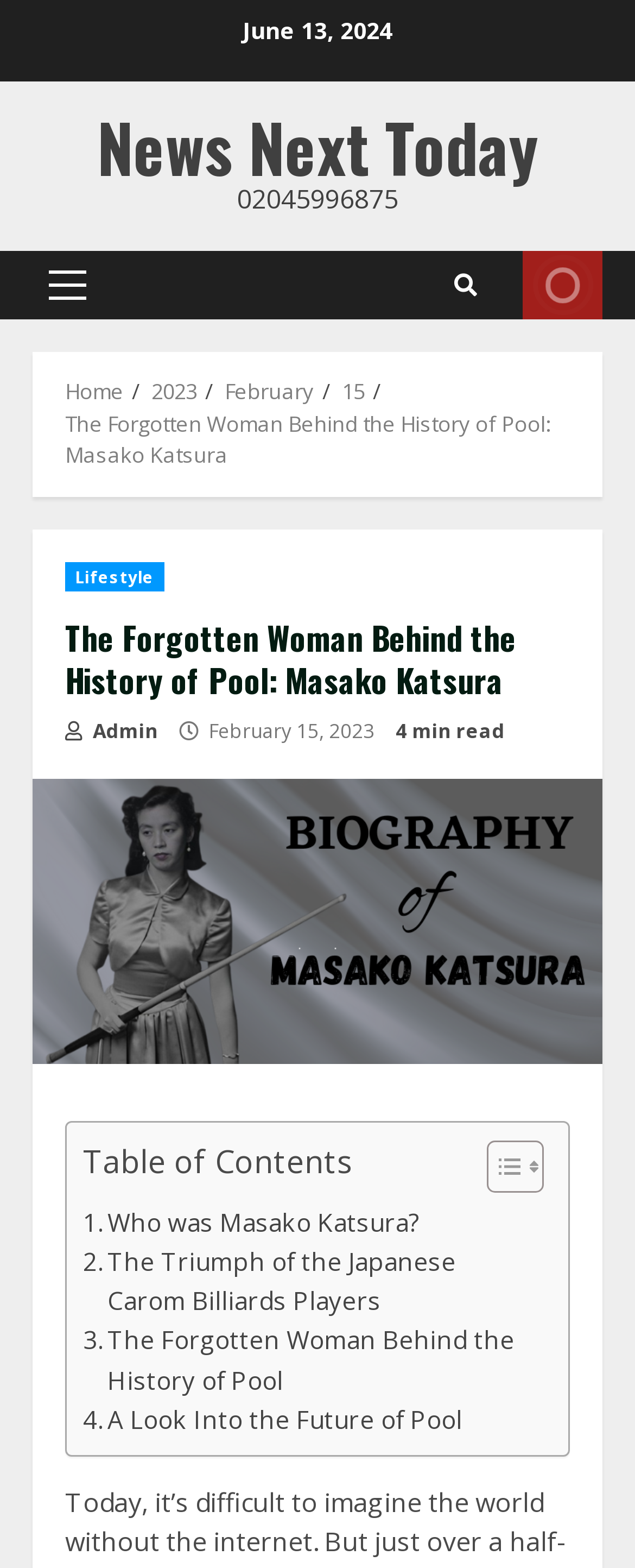Please locate and retrieve the main header text of the webpage.

The Forgotten Woman Behind the History of Pool: Masako Katsura